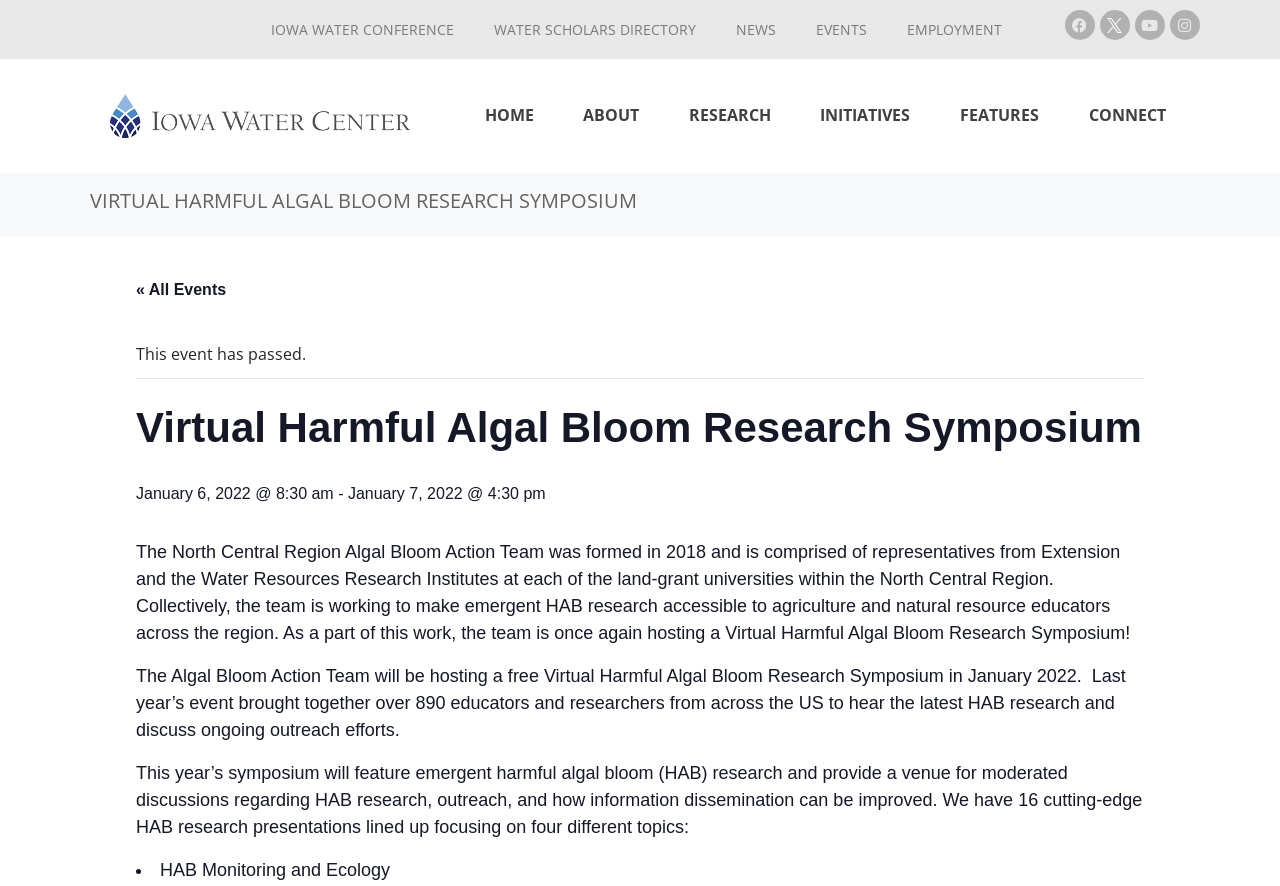Please find the main title text of this webpage.

VIRTUAL HARMFUL ALGAL BLOOM RESEARCH SYMPOSIUM